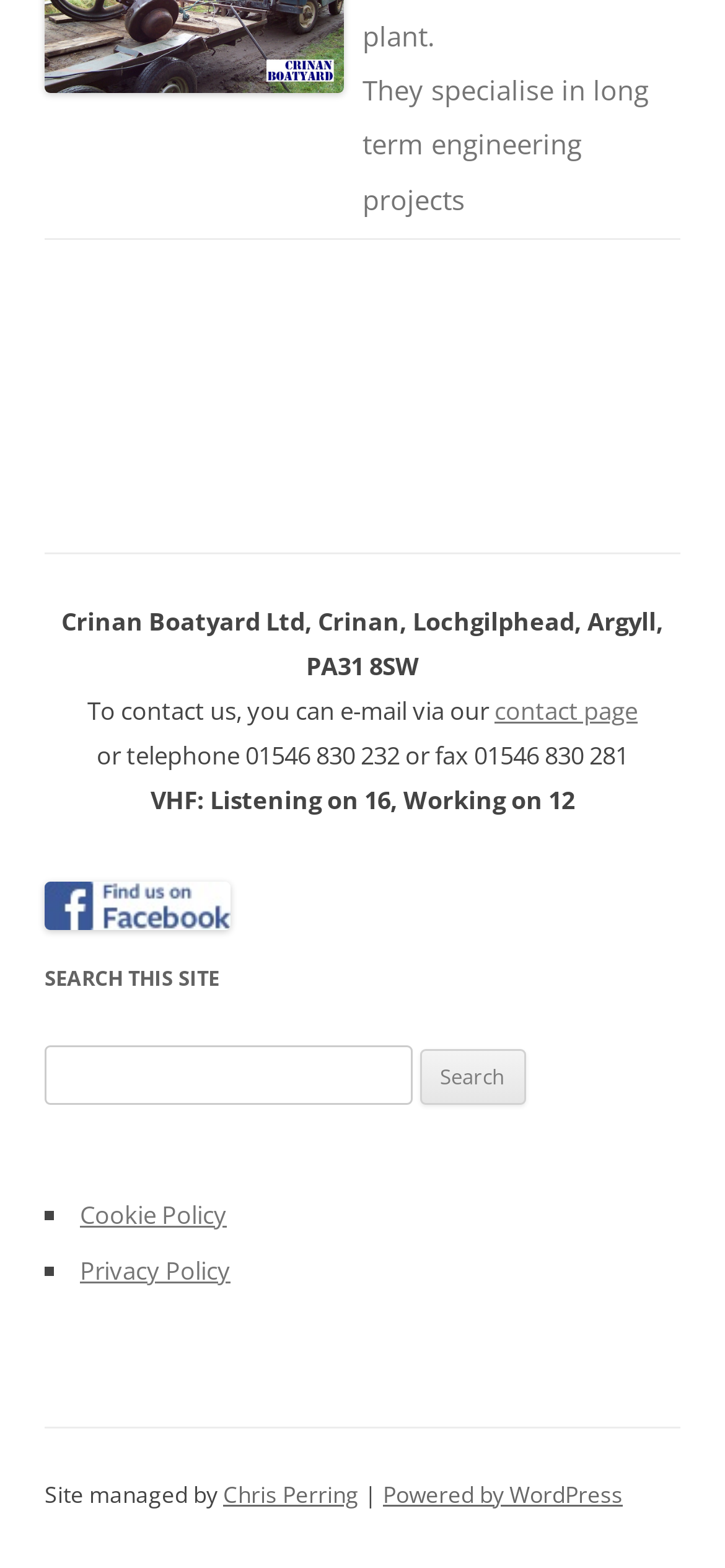Using the elements shown in the image, answer the question comprehensively: What is the company name?

The company name can be found in the static text element 'Crinan Boatyard Ltd, Crinan, Lochgilphead, Argyll, PA31 8SW' which is located at the top of the webpage.